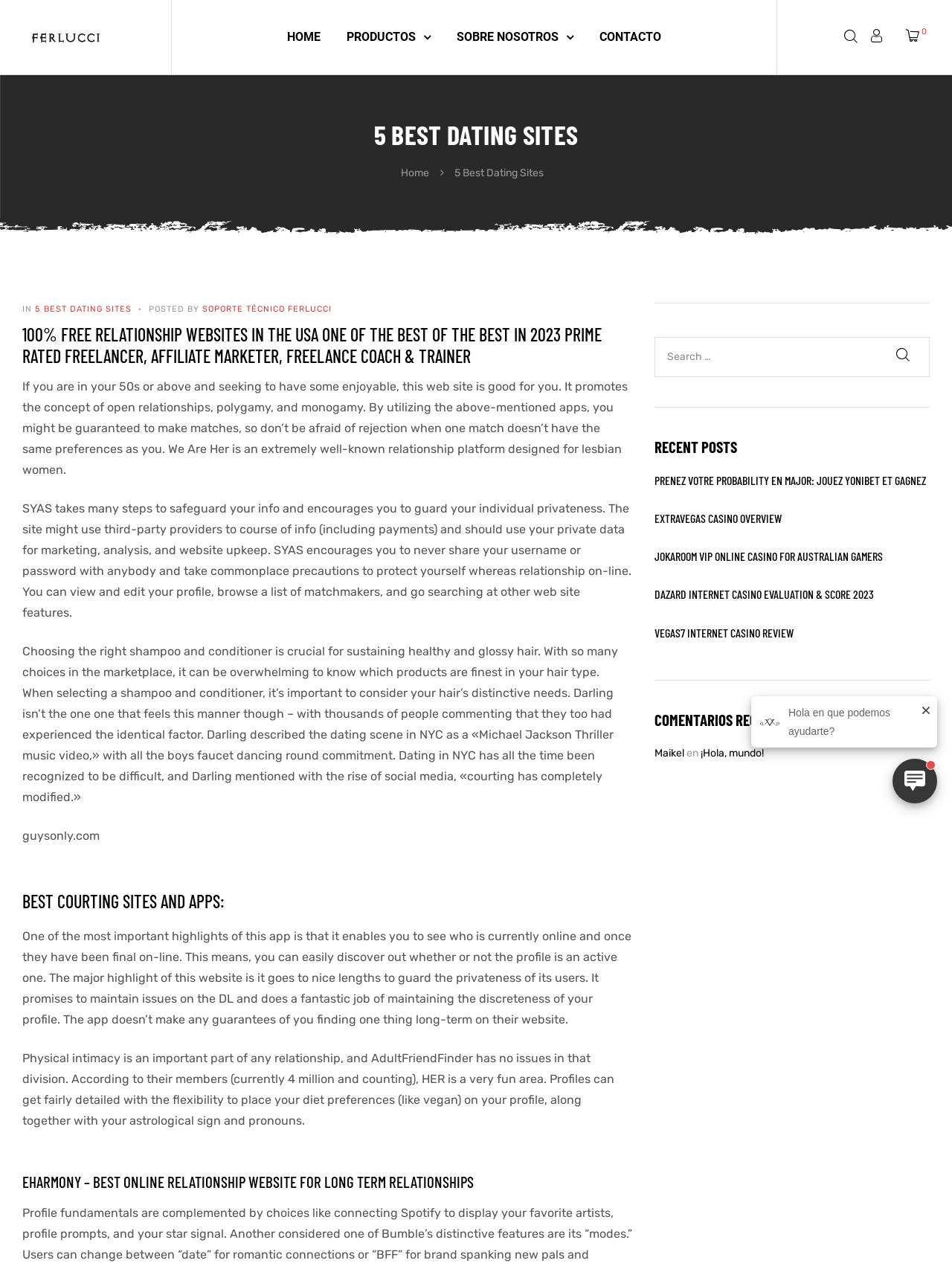Can you specify the bounding box coordinates for the region that should be clicked to fulfill this instruction: "Click on the 'CONTACTO' link".

[0.63, 0.015, 0.695, 0.044]